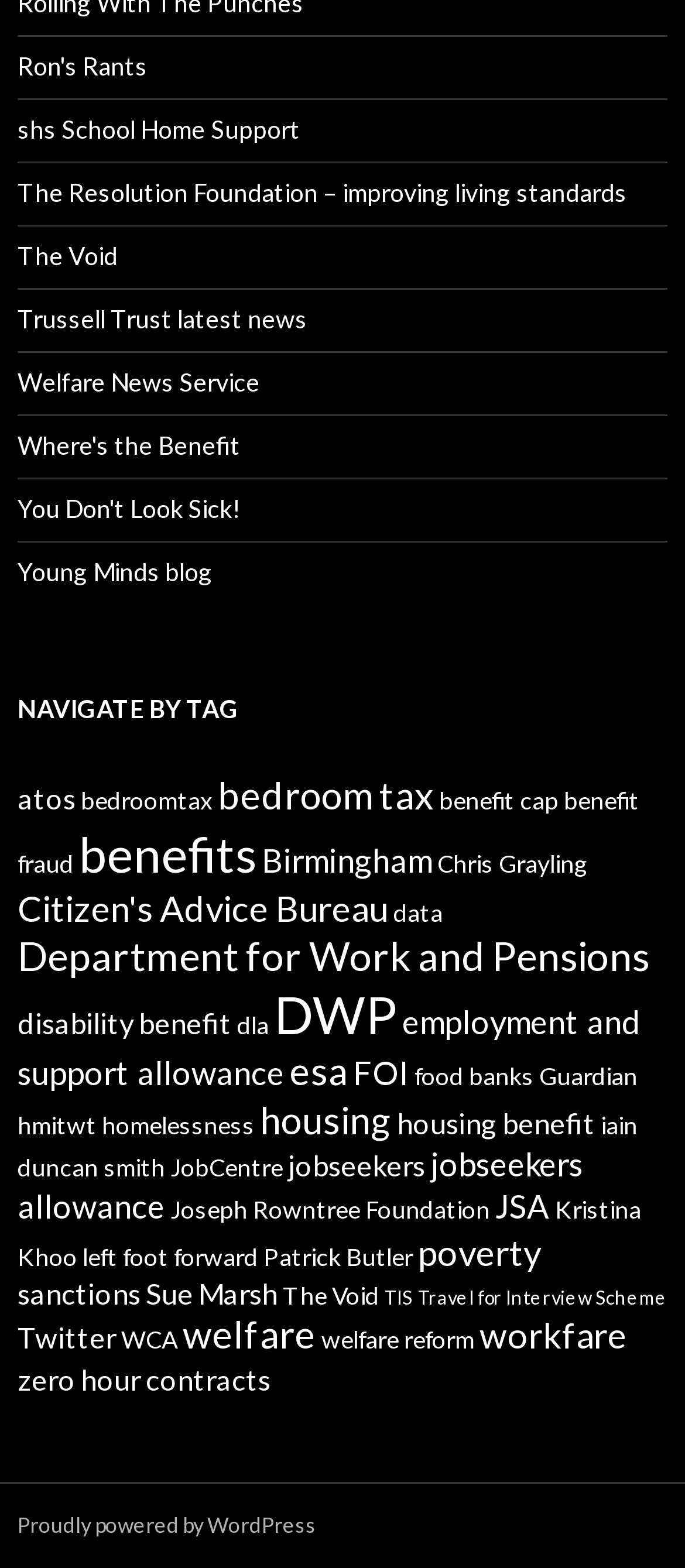What is the category of the links below 'NAVIGATE BY TAG'?
Using the image provided, answer with just one word or phrase.

Tags